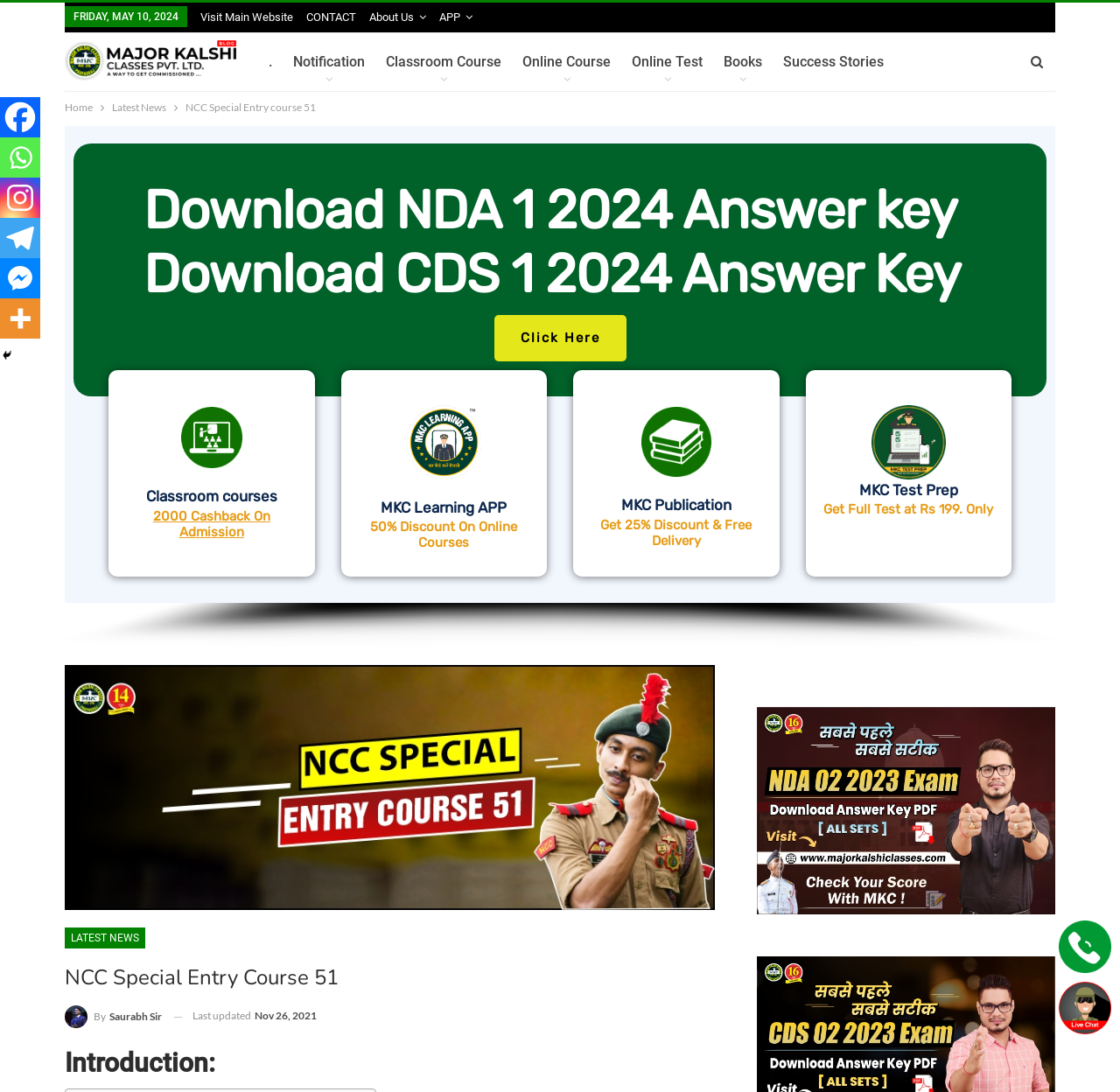Please find the bounding box coordinates of the section that needs to be clicked to achieve this instruction: "Click on the 'Major Kalshi Classes' link".

[0.058, 0.03, 0.219, 0.08]